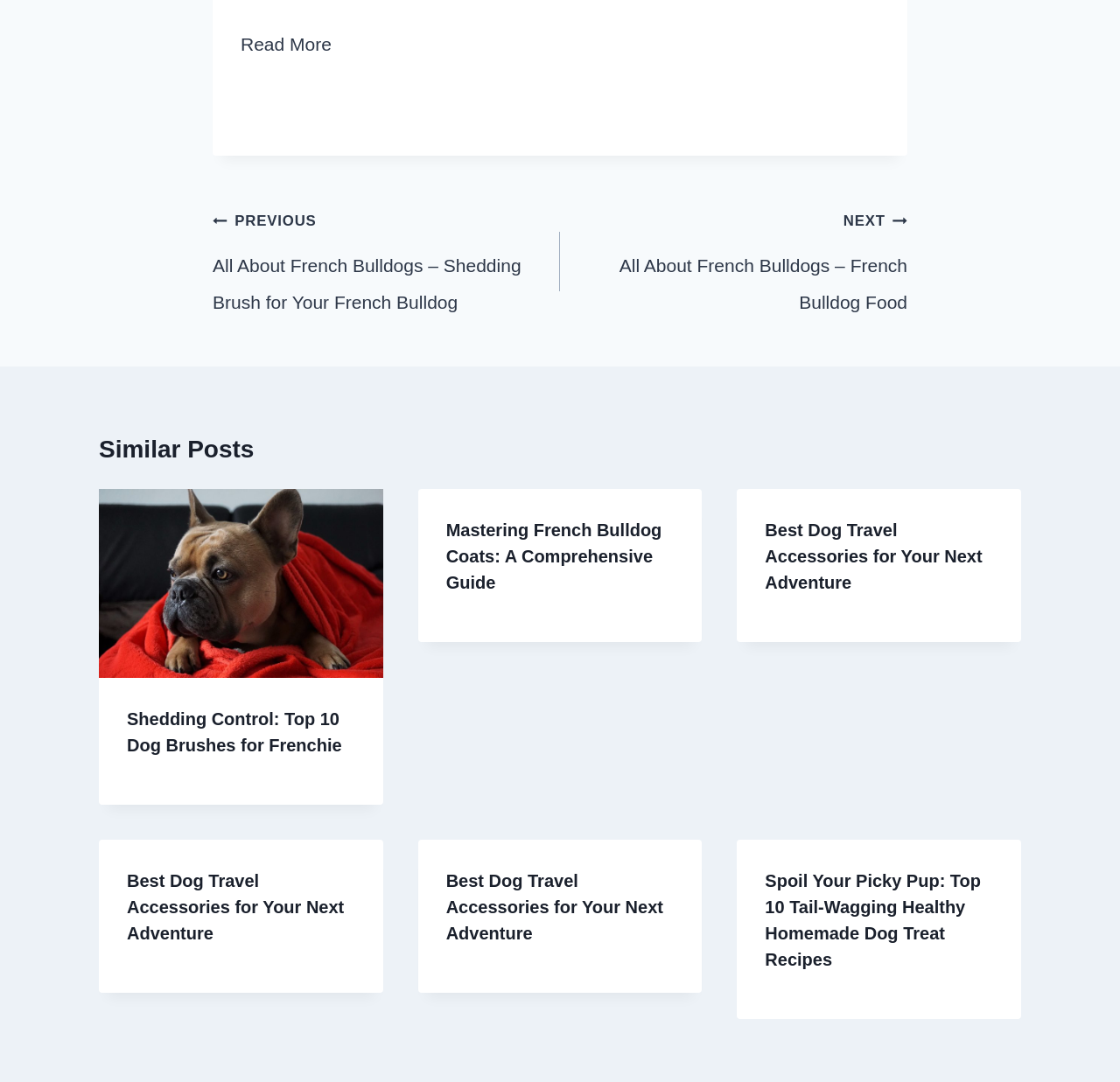Find the bounding box coordinates of the element you need to click on to perform this action: 'Read the article 'Shedding Control: Top 10 Dog Brushes for Frenchie''. The coordinates should be represented by four float values between 0 and 1, in the format [left, top, right, bottom].

[0.088, 0.452, 0.342, 0.627]